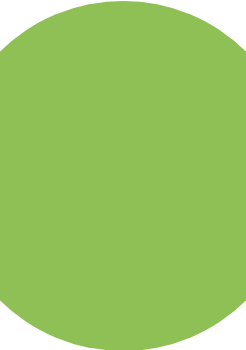Use a single word or phrase to answer the following:
What kind of warranty is being offered?

Lifetime warranty